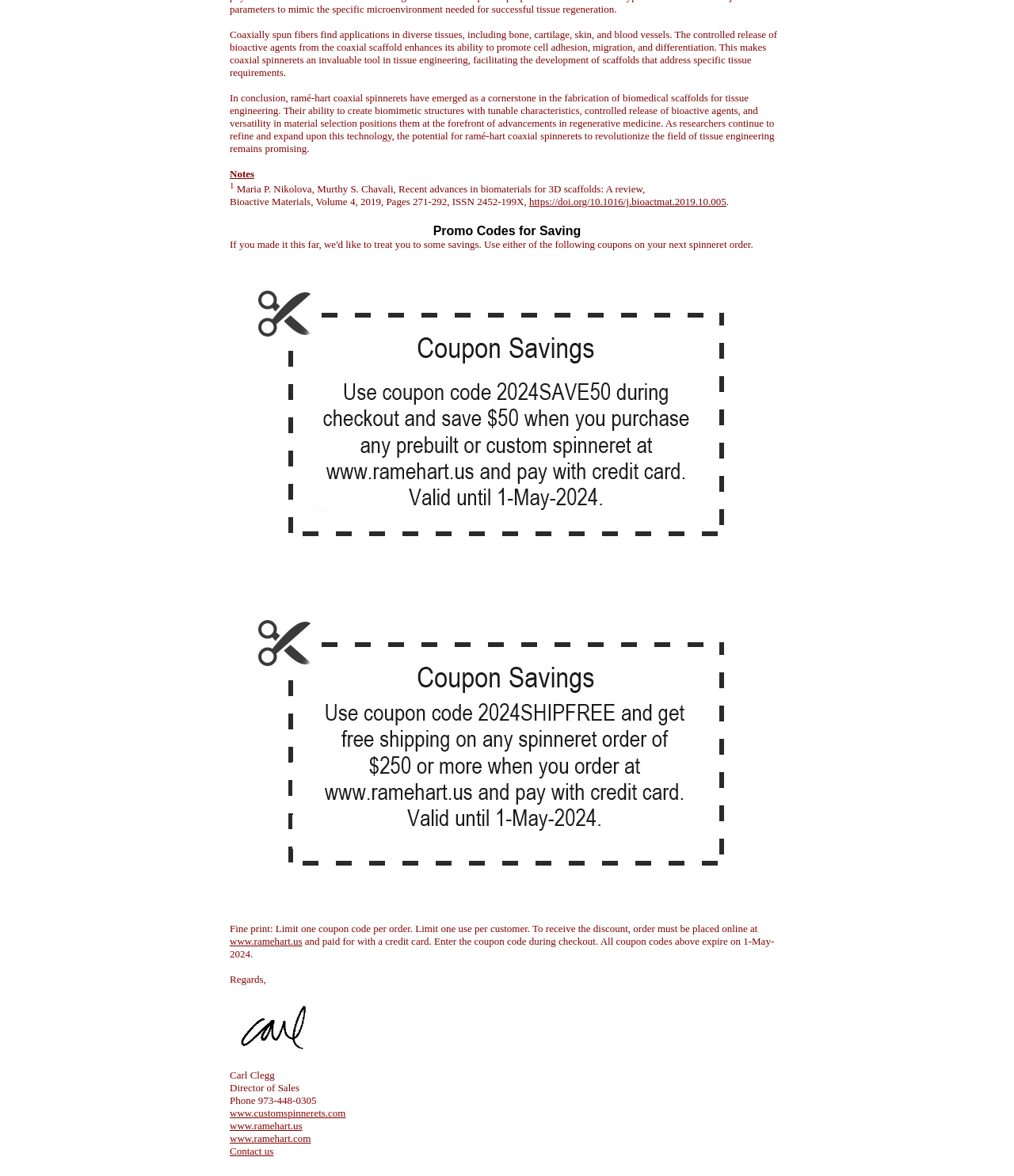What is the phone number of the Director of Sales?
Based on the image, answer the question with a single word or brief phrase.

973-448-0305